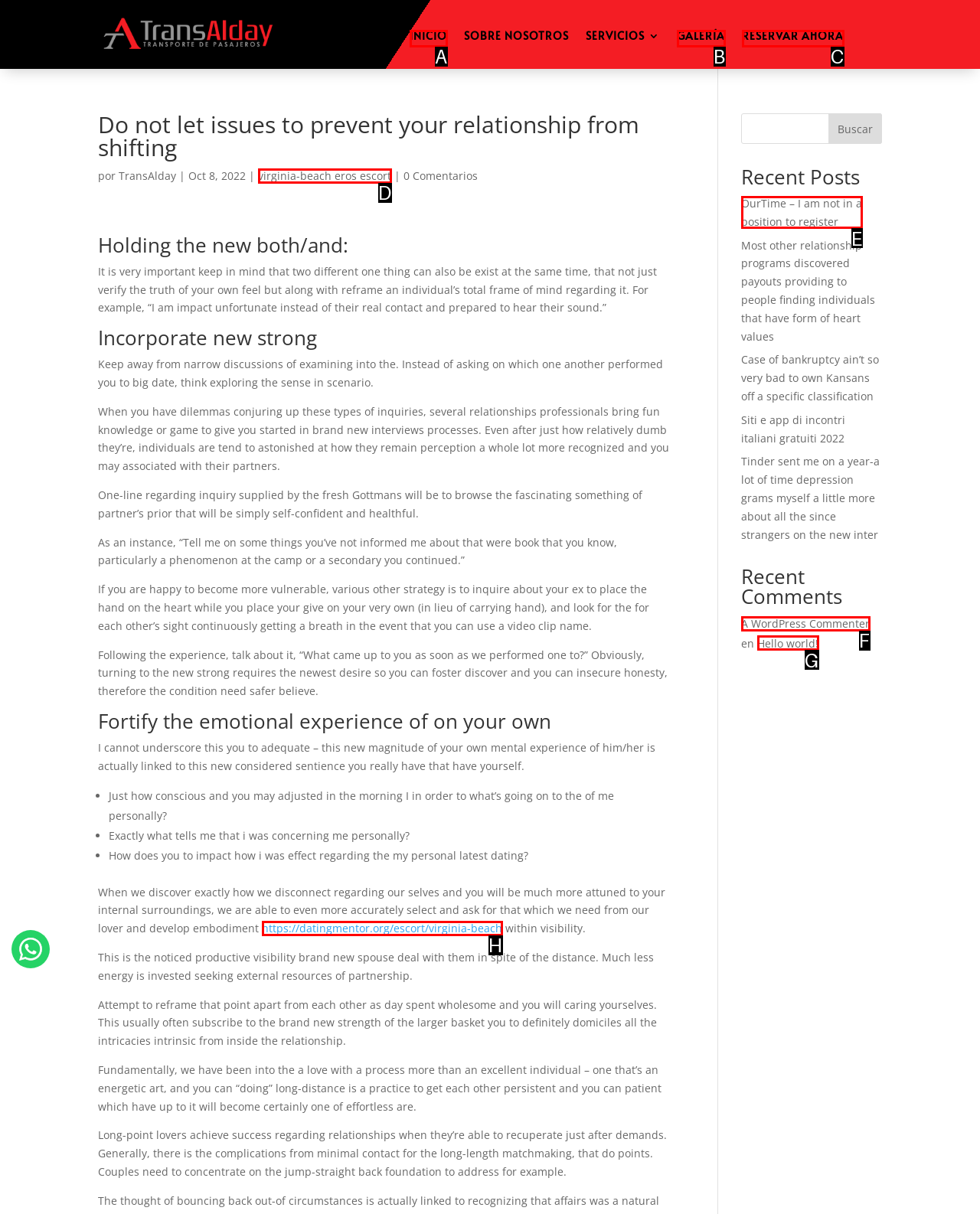Based on the description: Galería, select the HTML element that fits best. Provide the letter of the matching option.

B